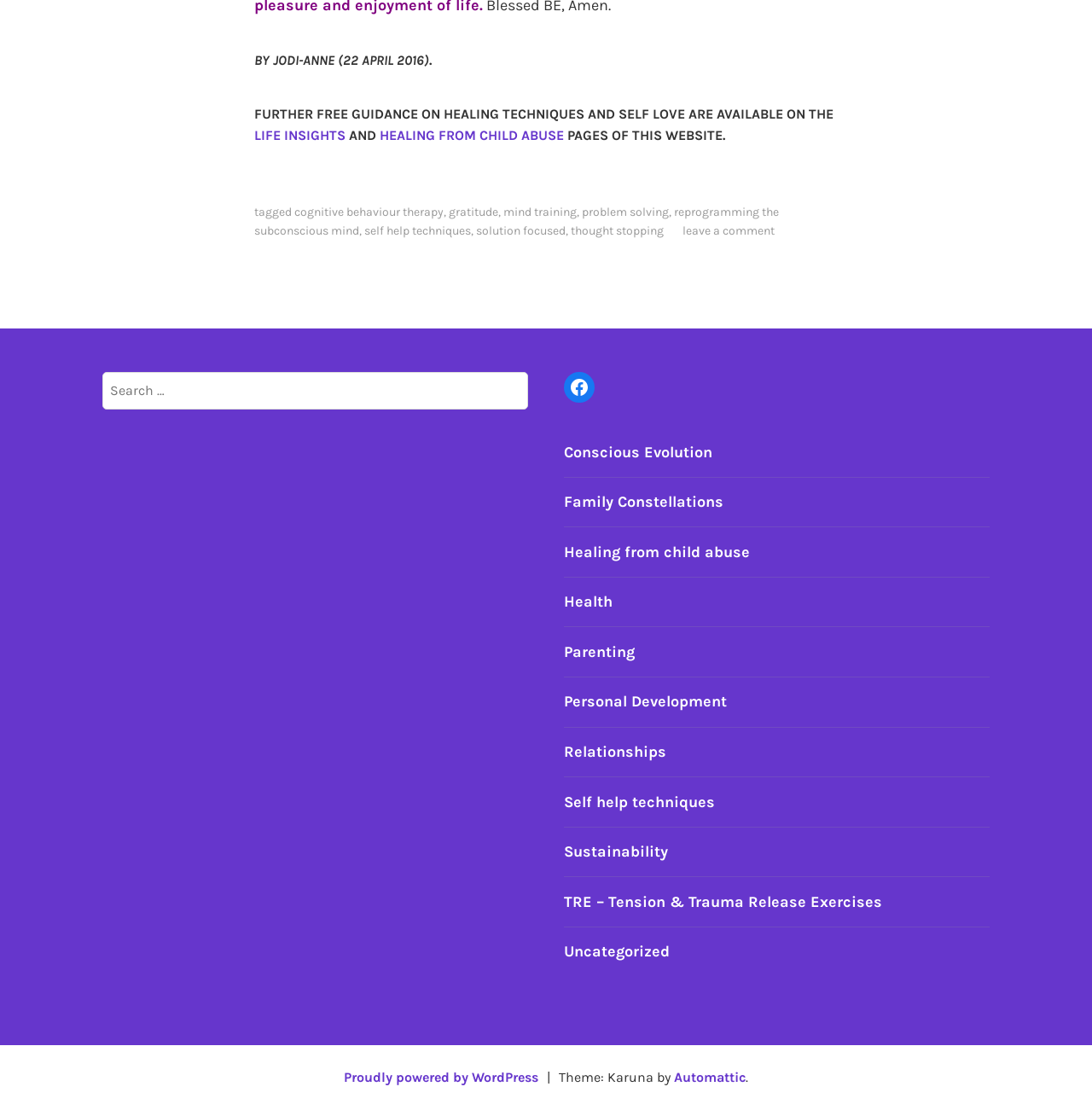What social media platform is linked?
Answer the question with detailed information derived from the image.

There is a link to Facebook in the middle section of the webpage, which suggests that the website has a presence on this social media platform.